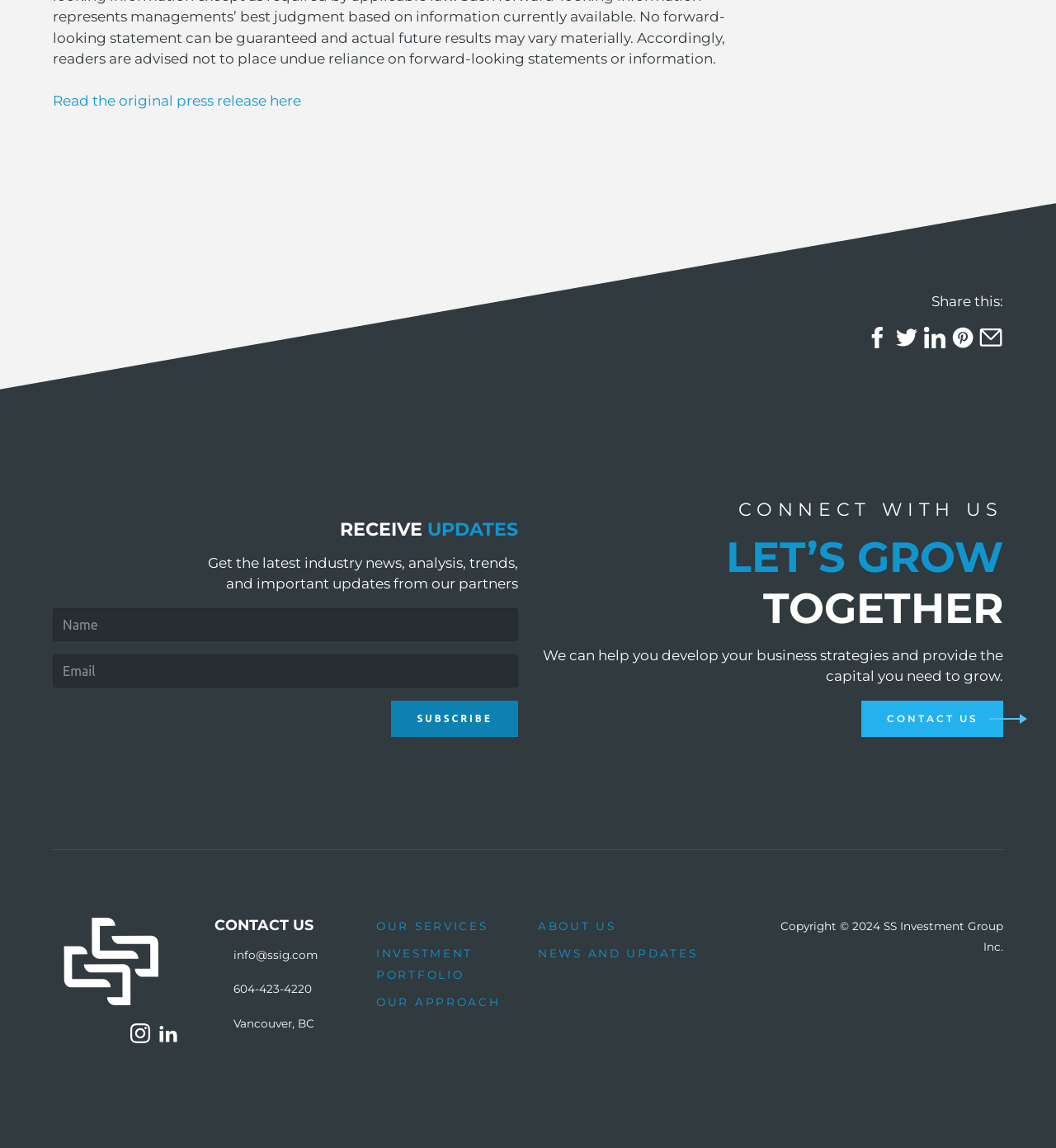What is the copyright year of the website?
Ensure your answer is thorough and detailed.

The copyright year is found at the bottom of the webpage, where it is stated as 'Copyright © 2024 SS Investment Group Inc.'.